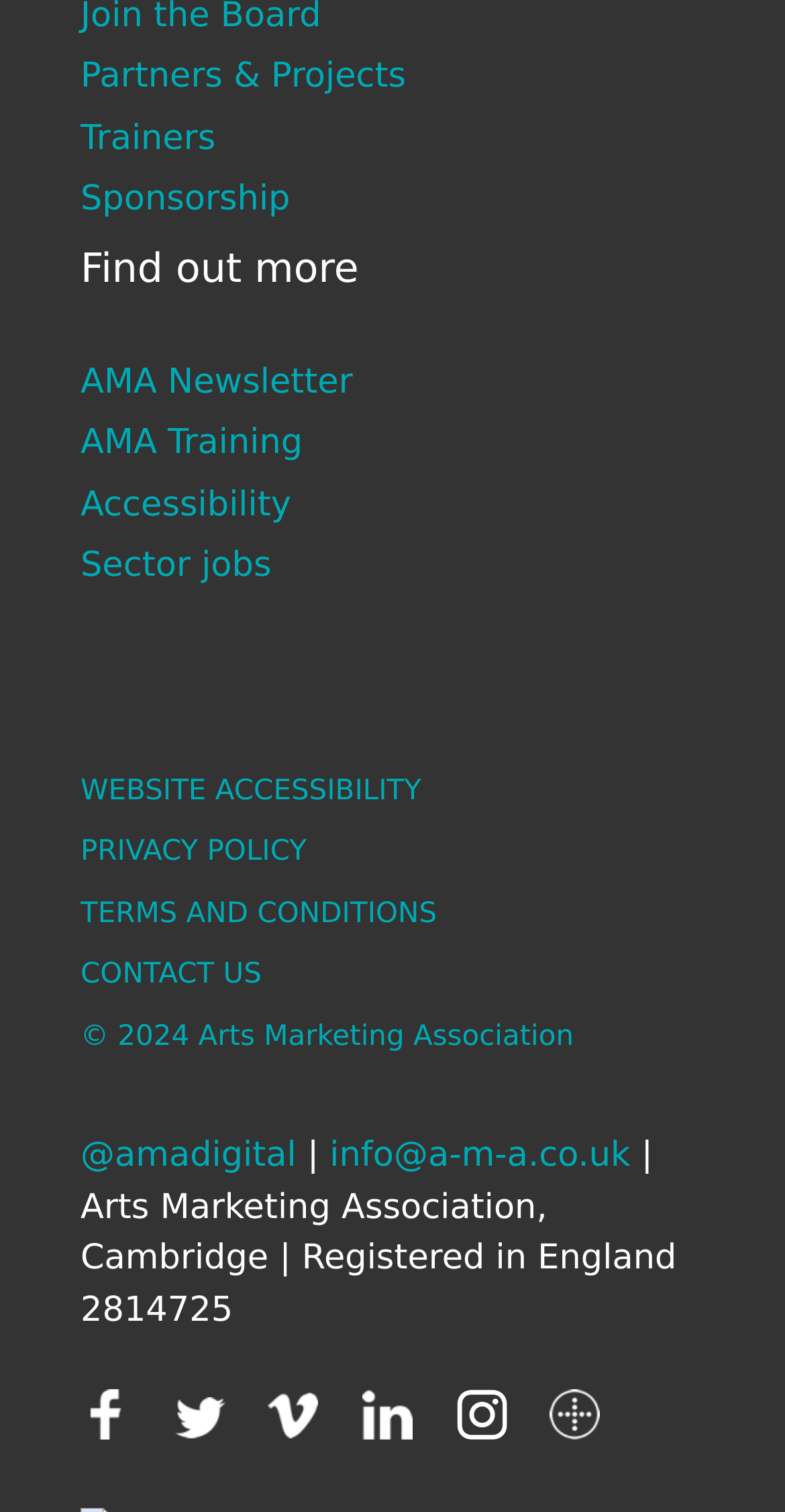Pinpoint the bounding box coordinates of the element to be clicked to execute the instruction: "Click on Partners & Projects".

[0.103, 0.038, 0.517, 0.064]